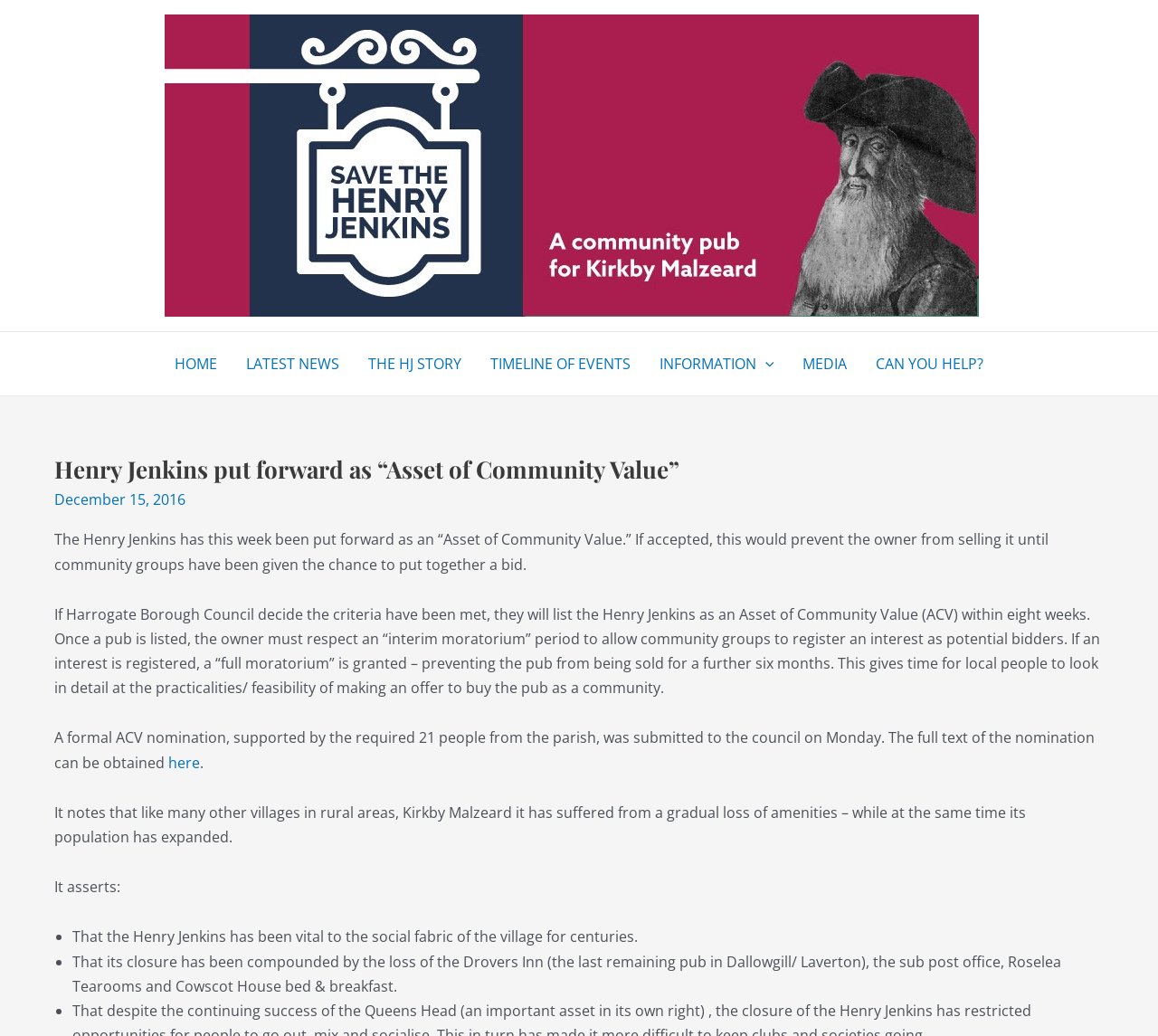Pinpoint the bounding box coordinates of the area that must be clicked to complete this instruction: "Click on MEDIA link".

[0.681, 0.321, 0.744, 0.382]